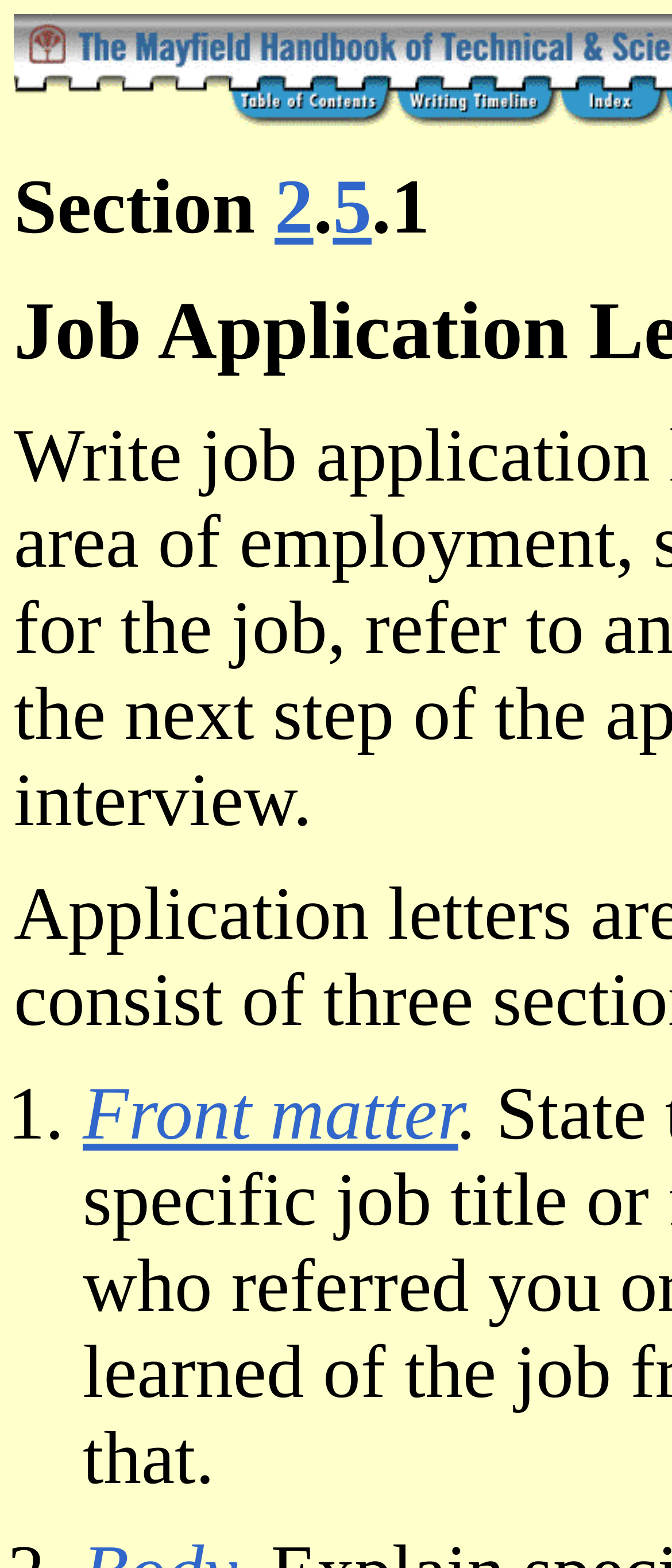What is the second link in the top navigation?
Please provide a single word or phrase in response based on the screenshot.

Writing Timeline